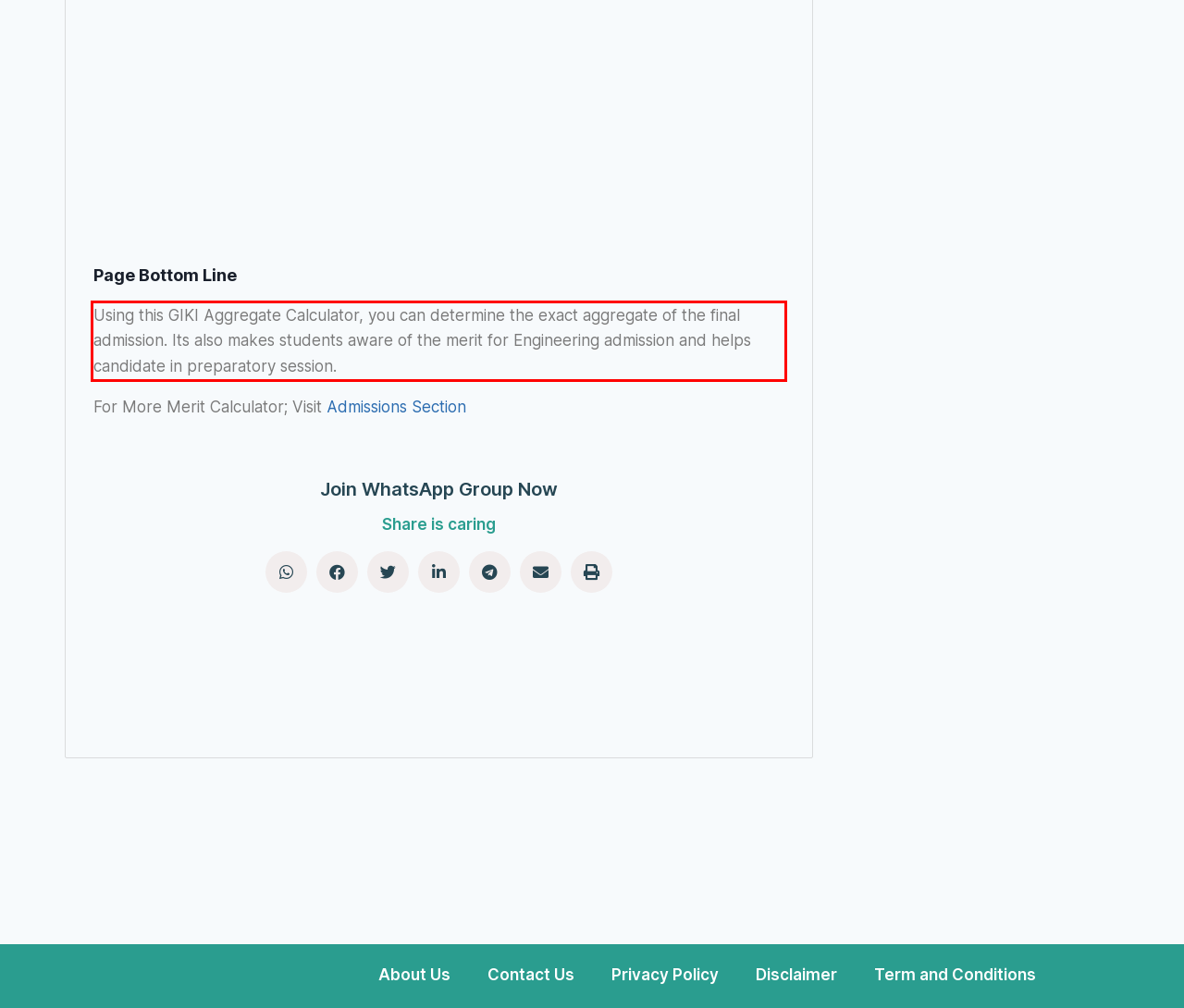In the given screenshot, locate the red bounding box and extract the text content from within it.

Using this GIKI Aggregate Calculator, you can determine the exact aggregate of the final admission. Its also makes students aware of the merit for Engineering admission and helps candidate in preparatory session.